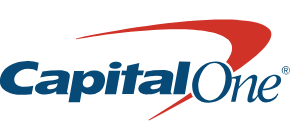Based on the image, please respond to the question with as much detail as possible:
What is the shape added to the Capital One logo for a dynamic aspect?

According to the caption, the distinctive red swoosh is added to the logo to give it a dynamic aspect, making the red swoosh the correct answer.